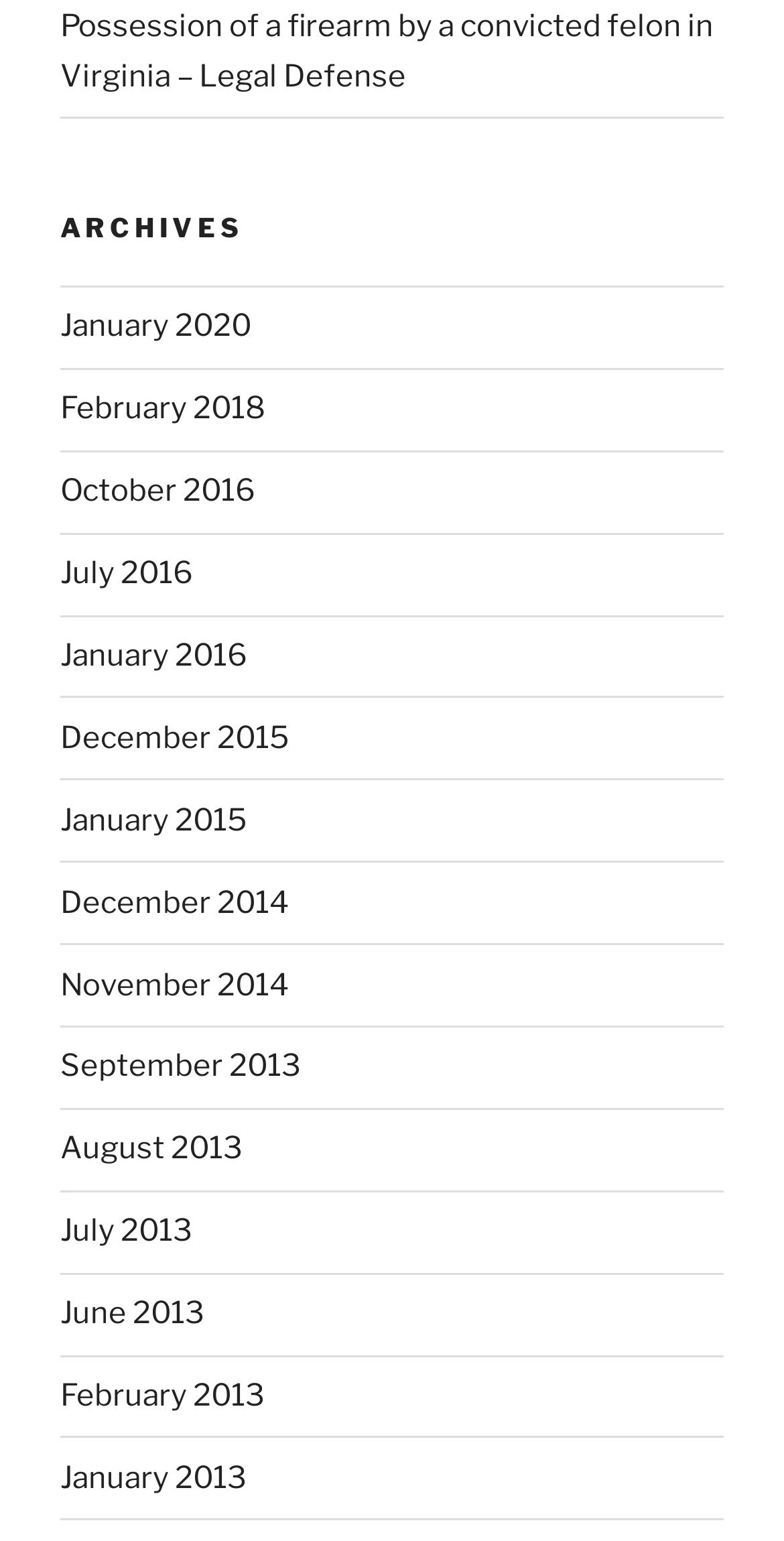Locate the bounding box coordinates of the clickable region to complete the following instruction: "Read about possession of a firearm by a convicted felon in Virginia."

[0.077, 0.005, 0.91, 0.061]